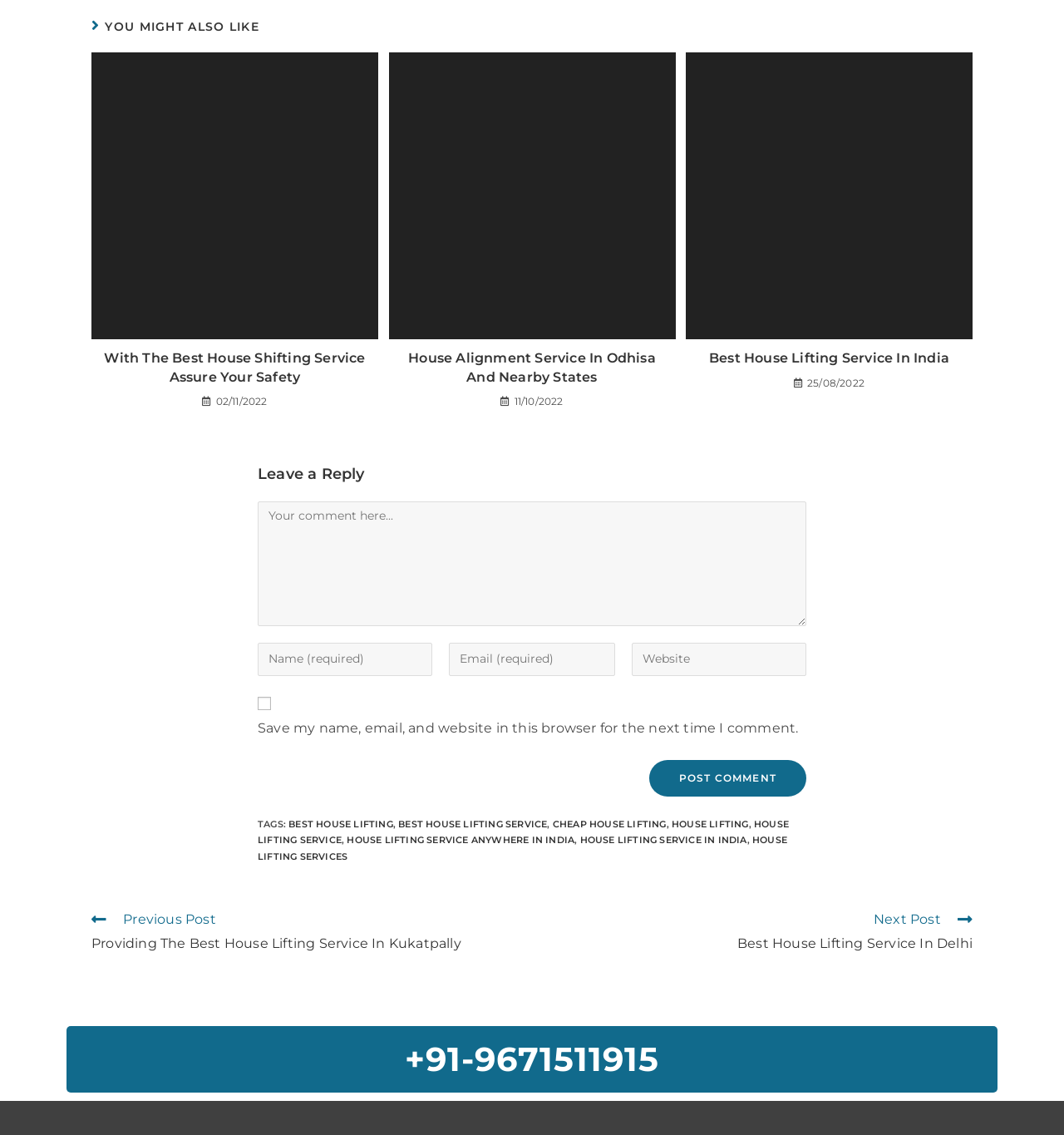Review the image closely and give a comprehensive answer to the question: What is the topic of the last link in the 'TAGS' section?

The last link in the 'TAGS' section is 'HOUSE LIFTING SERVICES', which is a topic related to the services provided by the webpage.